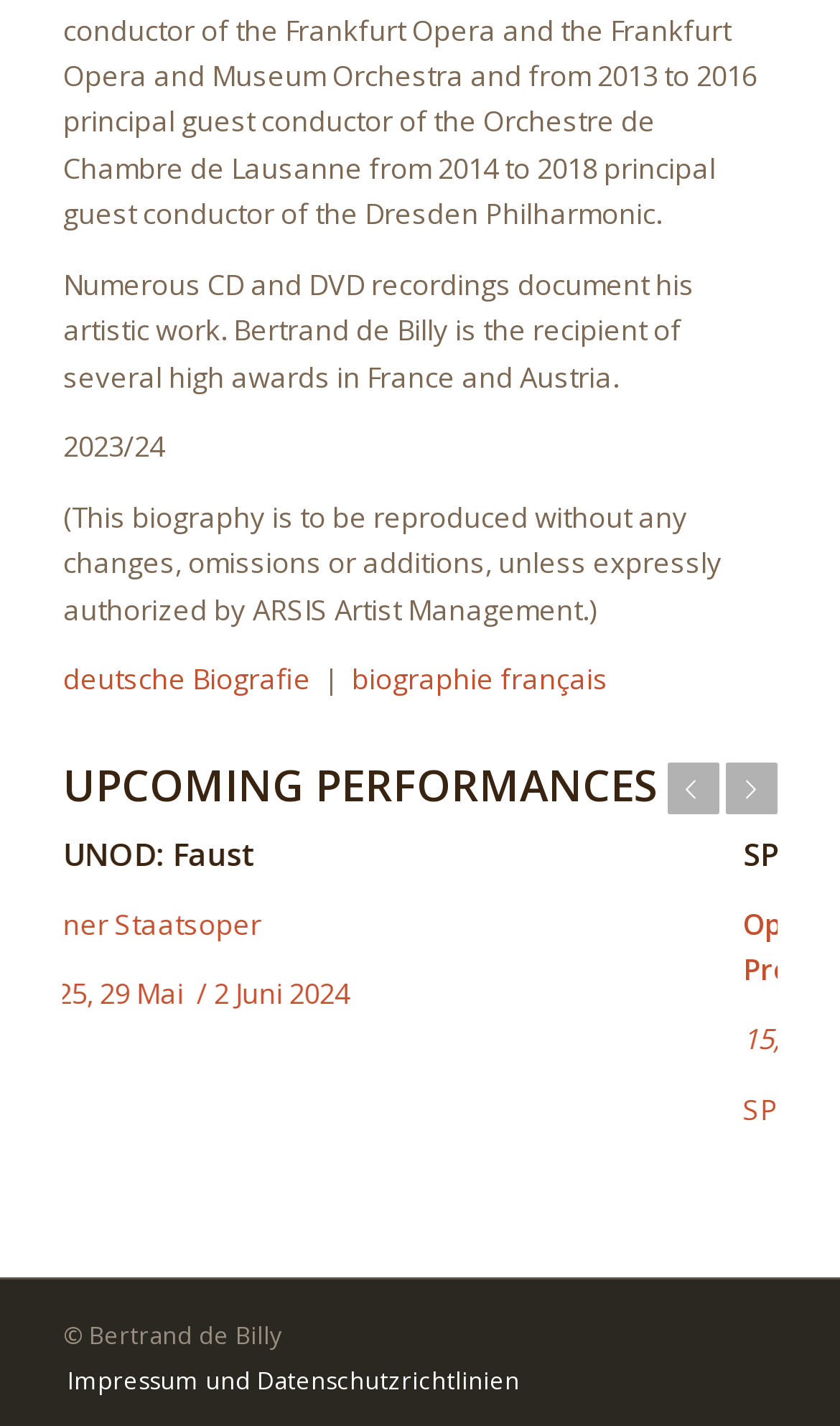Identify the bounding box coordinates of the element to click to follow this instruction: 'Explore Digital Radio Guides'. Ensure the coordinates are four float values between 0 and 1, provided as [left, top, right, bottom].

None